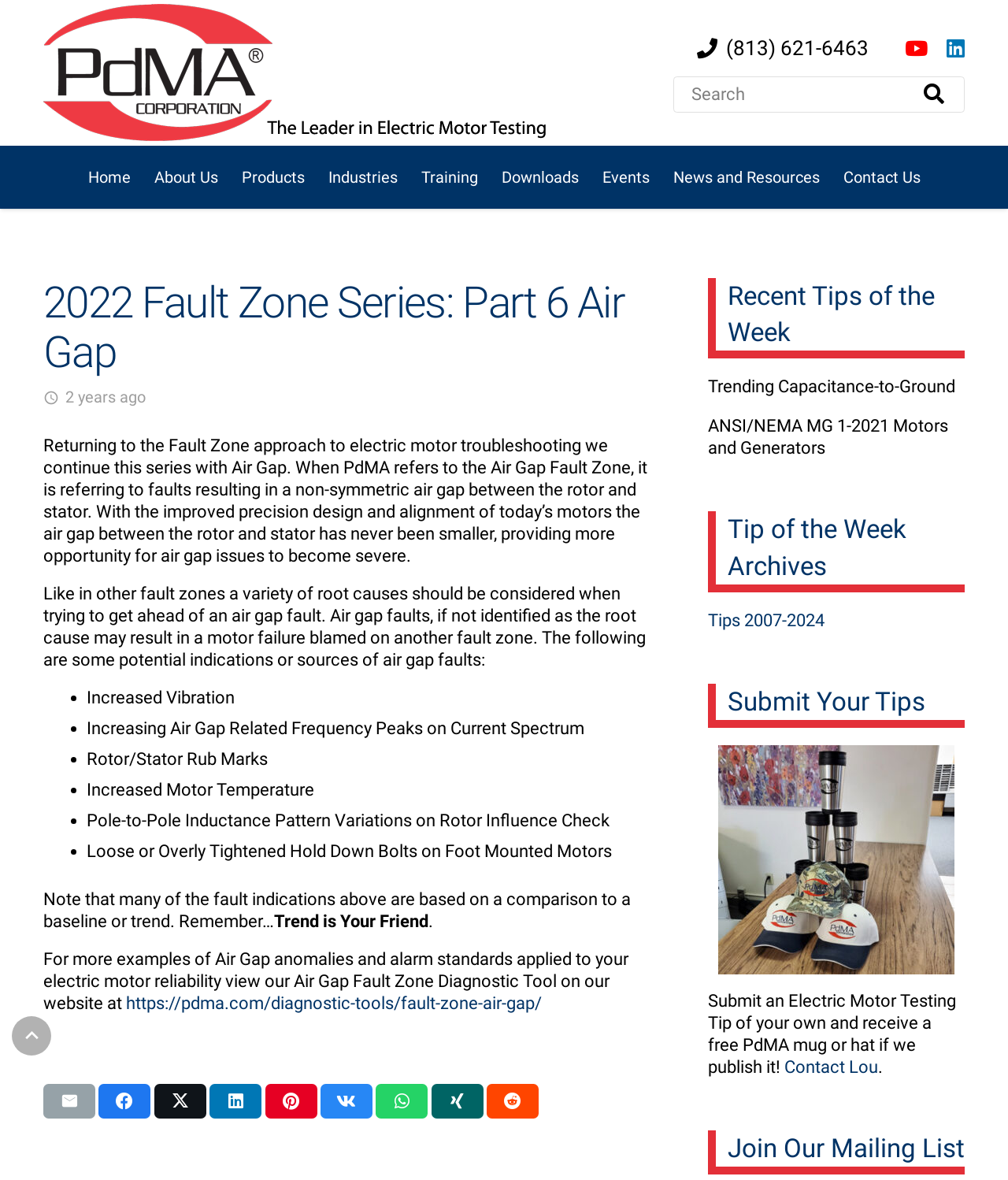Please identify the bounding box coordinates of the area that needs to be clicked to follow this instruction: "Visit YouTube".

[0.898, 0.032, 0.92, 0.049]